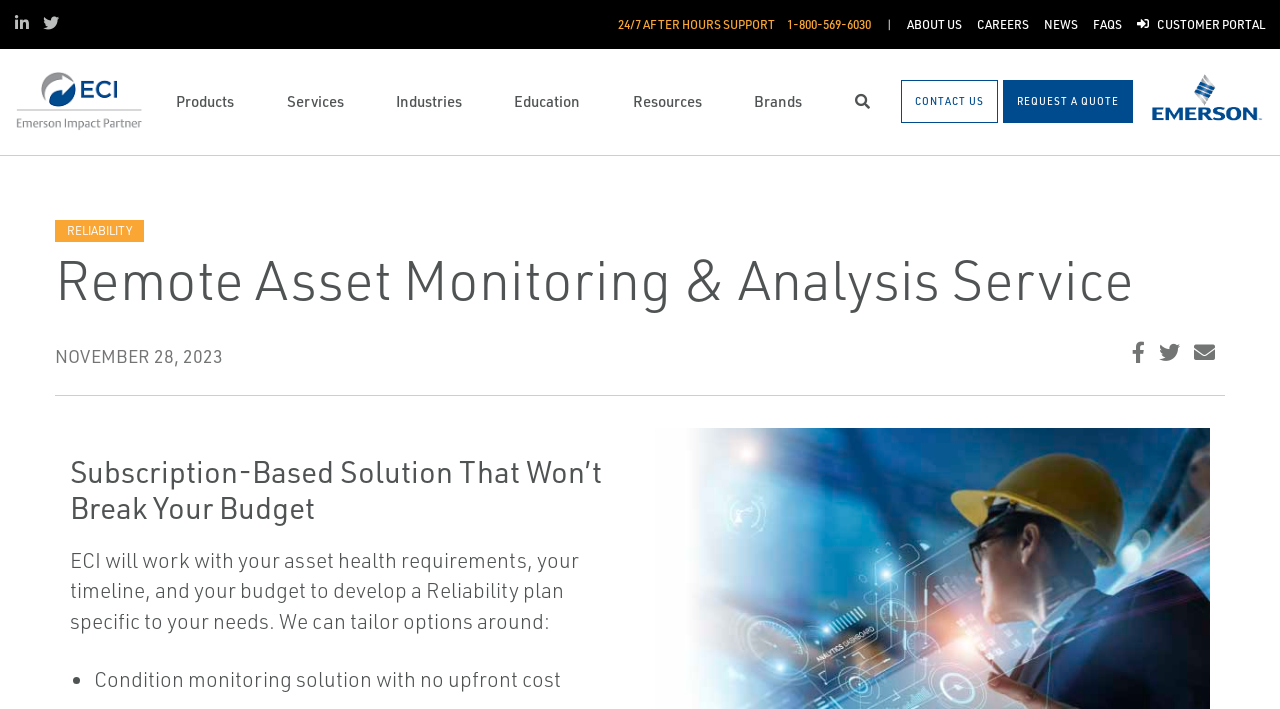What is the name of the company's customer portal?
Refer to the screenshot and respond with a concise word or phrase.

Customer Portal